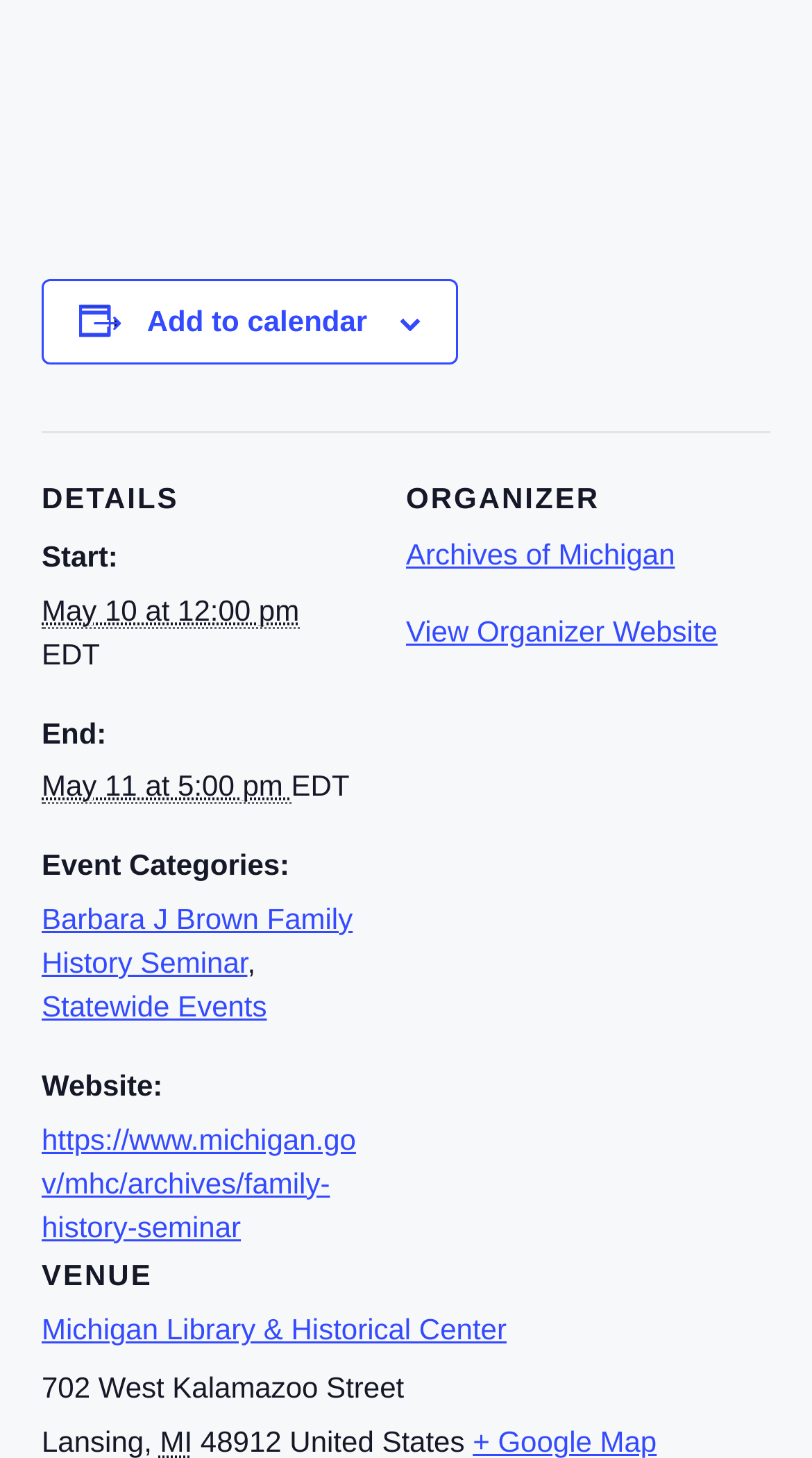Can you look at the image and give a comprehensive answer to the question:
What is the start date of the event?

The start date of the event can be found in the 'DETAILS' section, under the 'Start:' label, which is displayed as 'May 10 at 12:00 pm'.